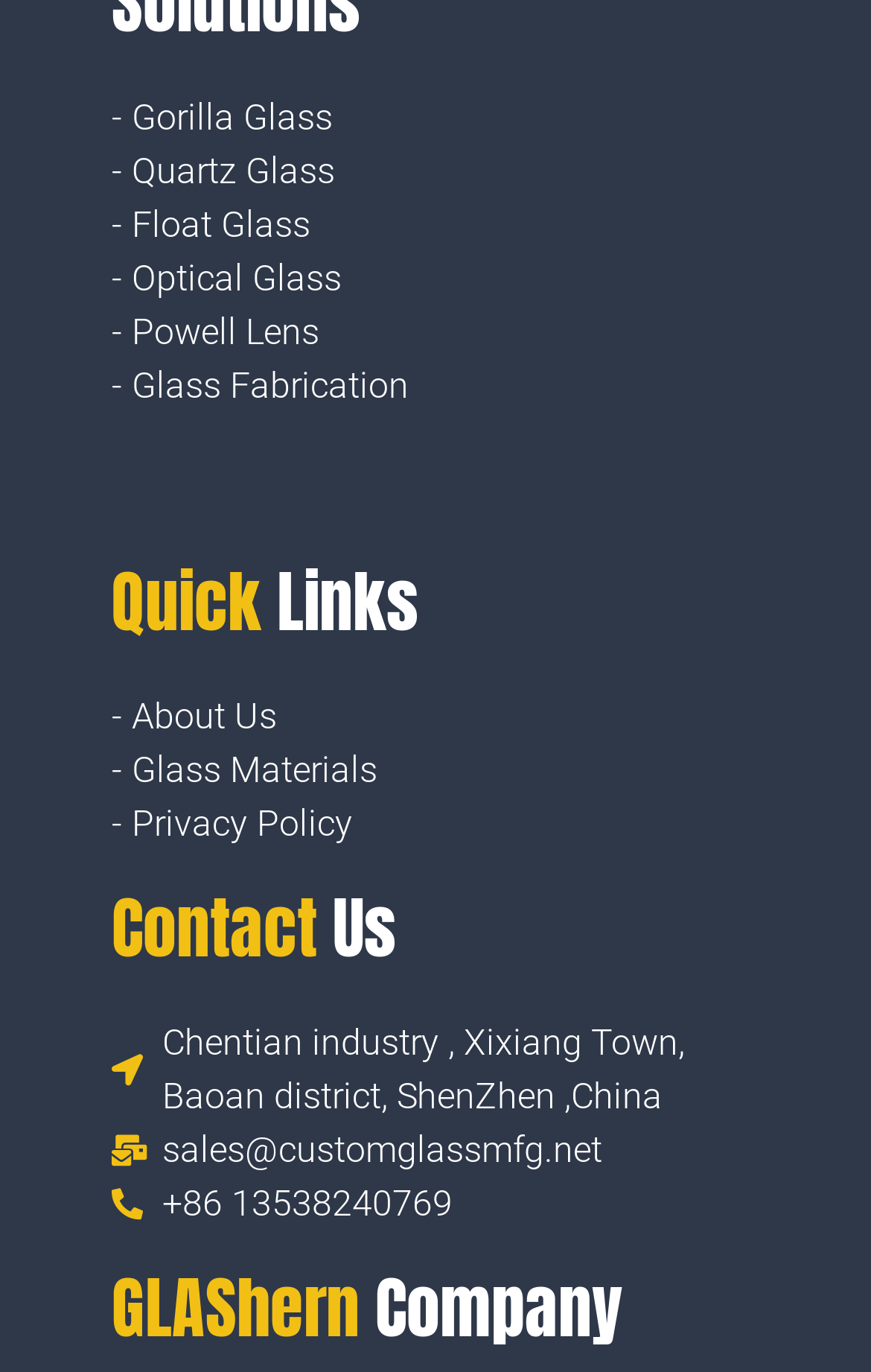How many contact methods are provided?
Kindly offer a detailed explanation using the data available in the image.

The webpage provides two contact methods, namely an email address 'sales@customglassmfg.net' and a phone number '+86 13538240769', which are listed at the bottom of the page.